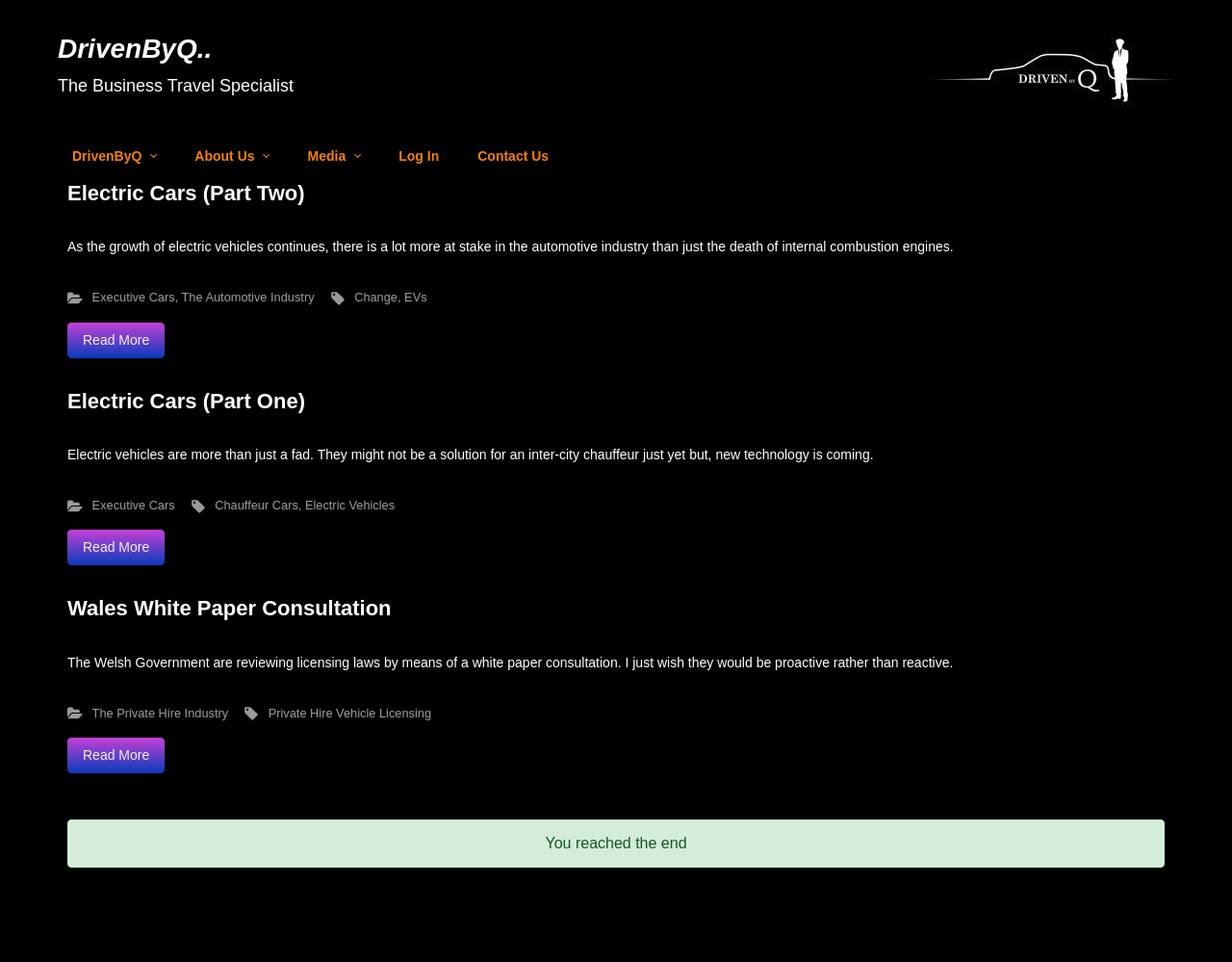What is the topic of the first article?
Your answer should be a single word or phrase derived from the screenshot.

Electric Cars